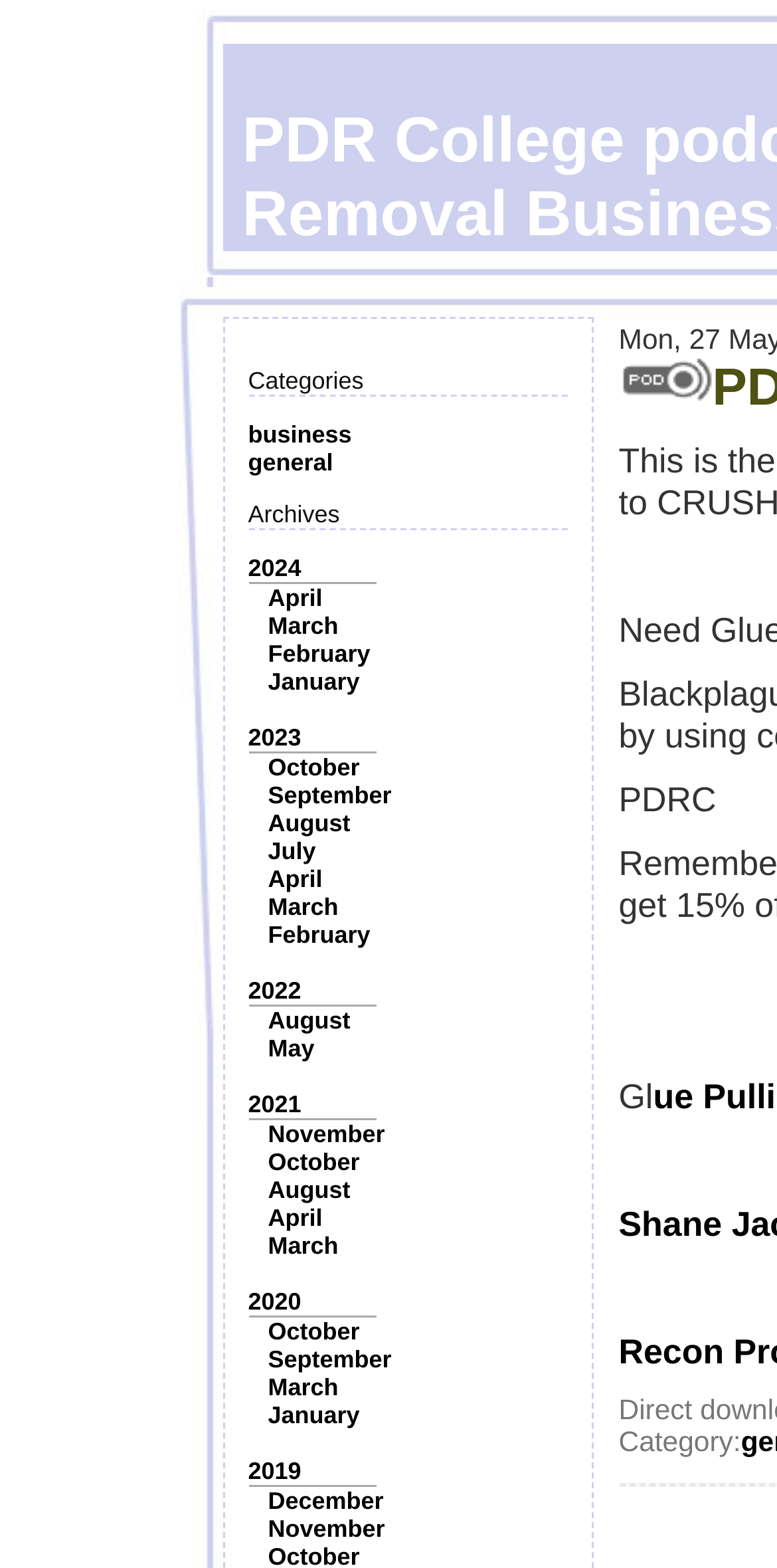Using a single word or phrase, answer the following question: 
How many static text elements are there on the page?

7